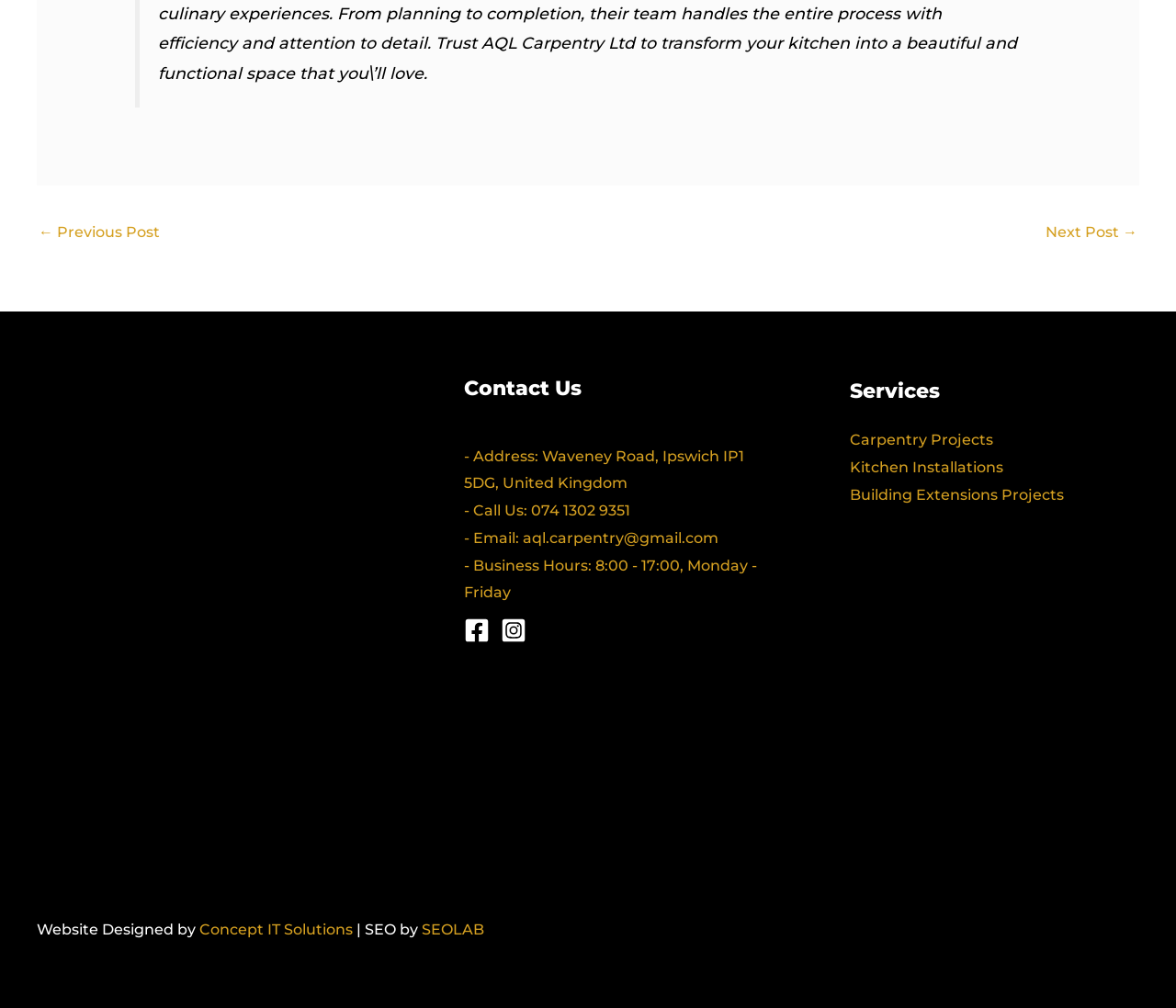Identify the bounding box coordinates for the element that needs to be clicked to fulfill this instruction: "visit Facebook page". Provide the coordinates in the format of four float numbers between 0 and 1: [left, top, right, bottom].

[0.395, 0.612, 0.416, 0.638]